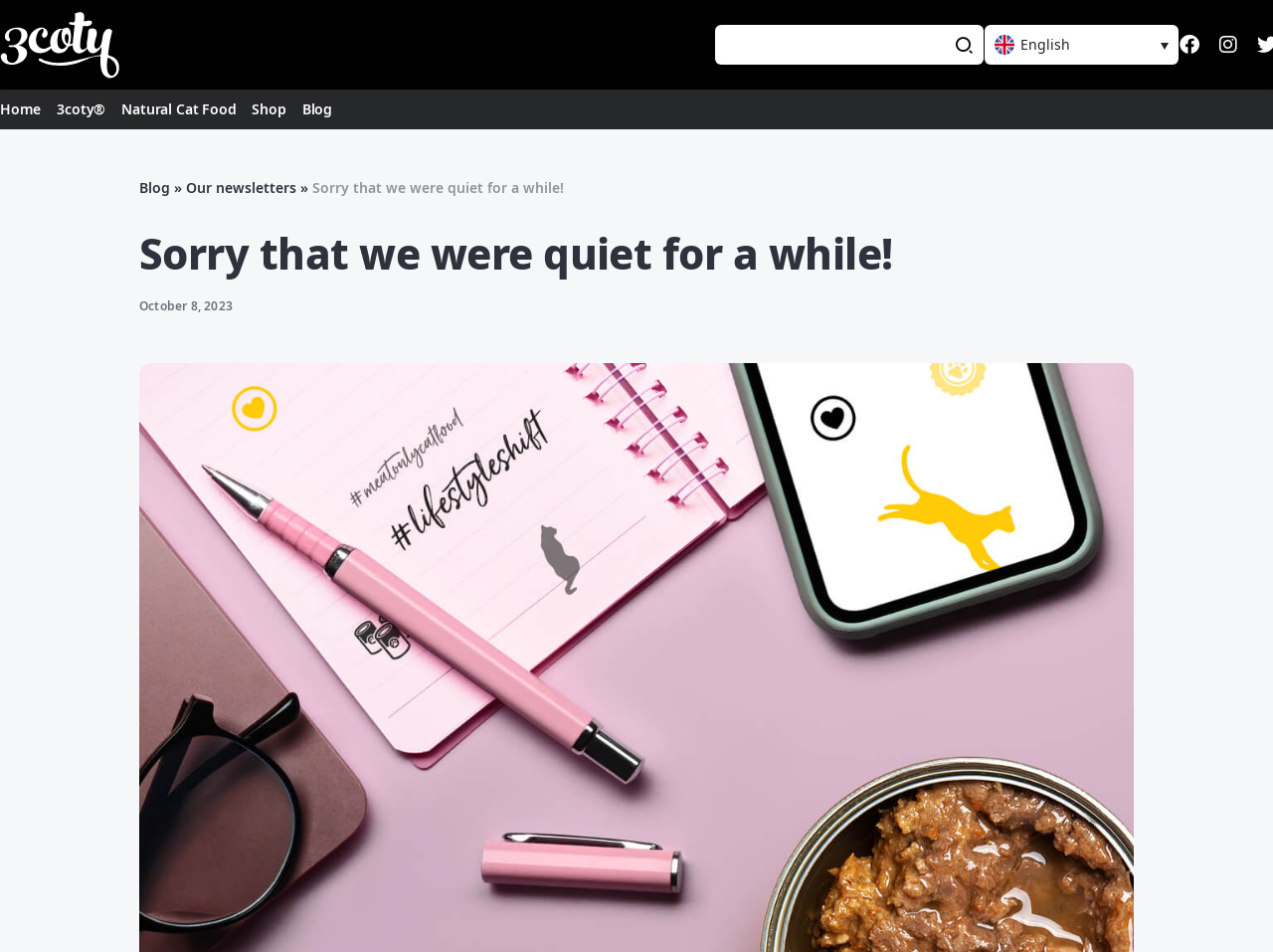Produce an elaborate caption capturing the essence of the webpage.

The webpage appears to be a blog platform with a prominent header section at the top. On the top-left corner, there is a logo with the text "3coty®" accompanied by an image of the same logo. Below the logo, there is a horizontal navigation menu with links to "Home", "Shop", and "Blog". The "Blog" link has a dropdown menu with additional links to "Blog" and "Our newsletters".

To the right of the navigation menu, there is a search bar with a combobox that allows users to select from a list of options. Next to the search bar, there are links to switch the language to "English" and two icons represented by "\uf09a" and "\uf16d".

The main content of the webpage is a blog post titled "Sorry that we were quiet for a while!" with a heading that spans almost the entire width of the page. The post has a date "October 8, 2023" mentioned below the title. The content of the post is not explicitly mentioned, but it appears to be a brief article or message.

Overall, the webpage has a simple and clean layout with a focus on the blog post and easy navigation to other sections of the website.